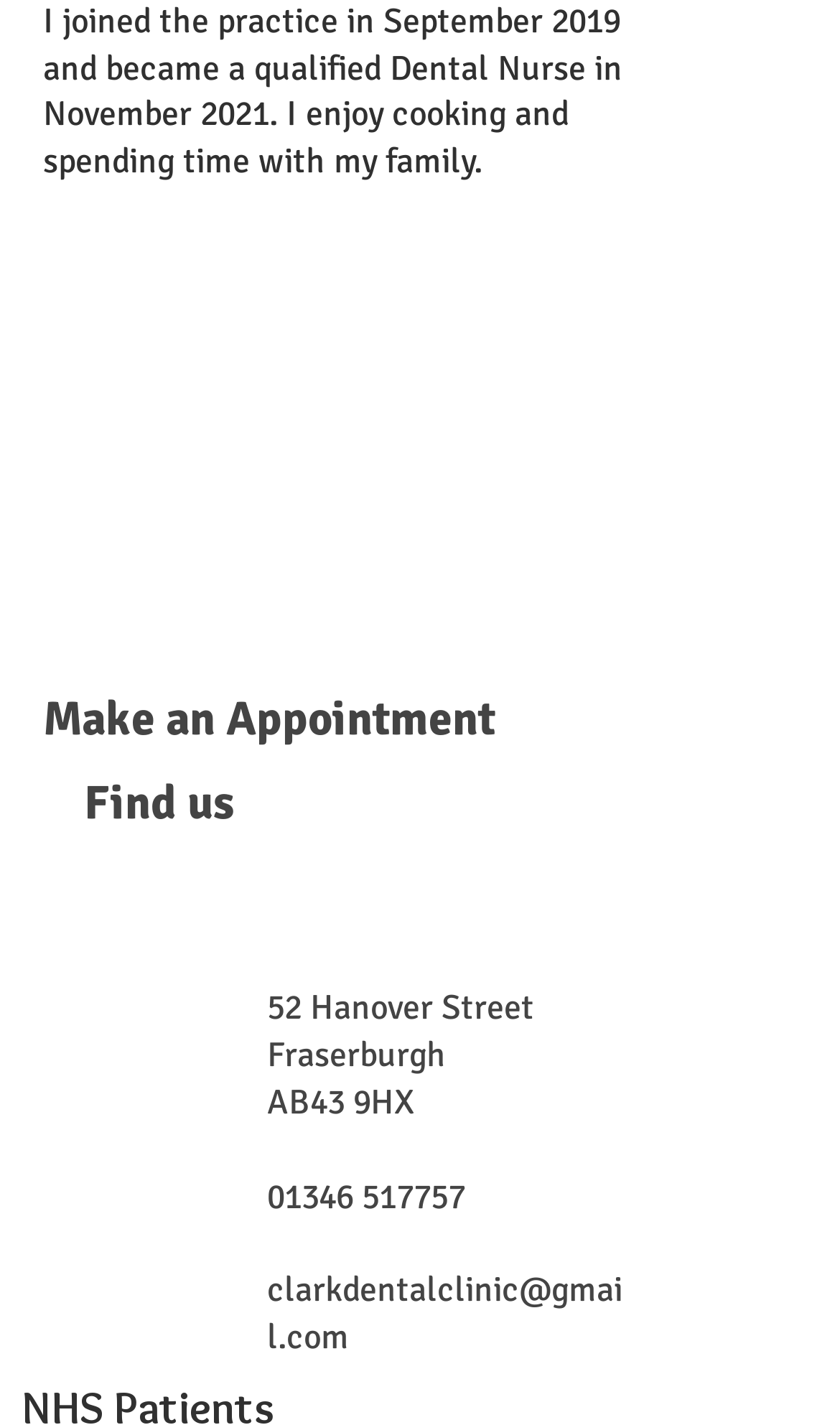Please provide a comprehensive response to the question below by analyzing the image: 
What is the street name of the dental clinic?

I found the street name by examining the static text elements on the webpage, specifically the one that says '52 Hanover Street' which is located below the headings.